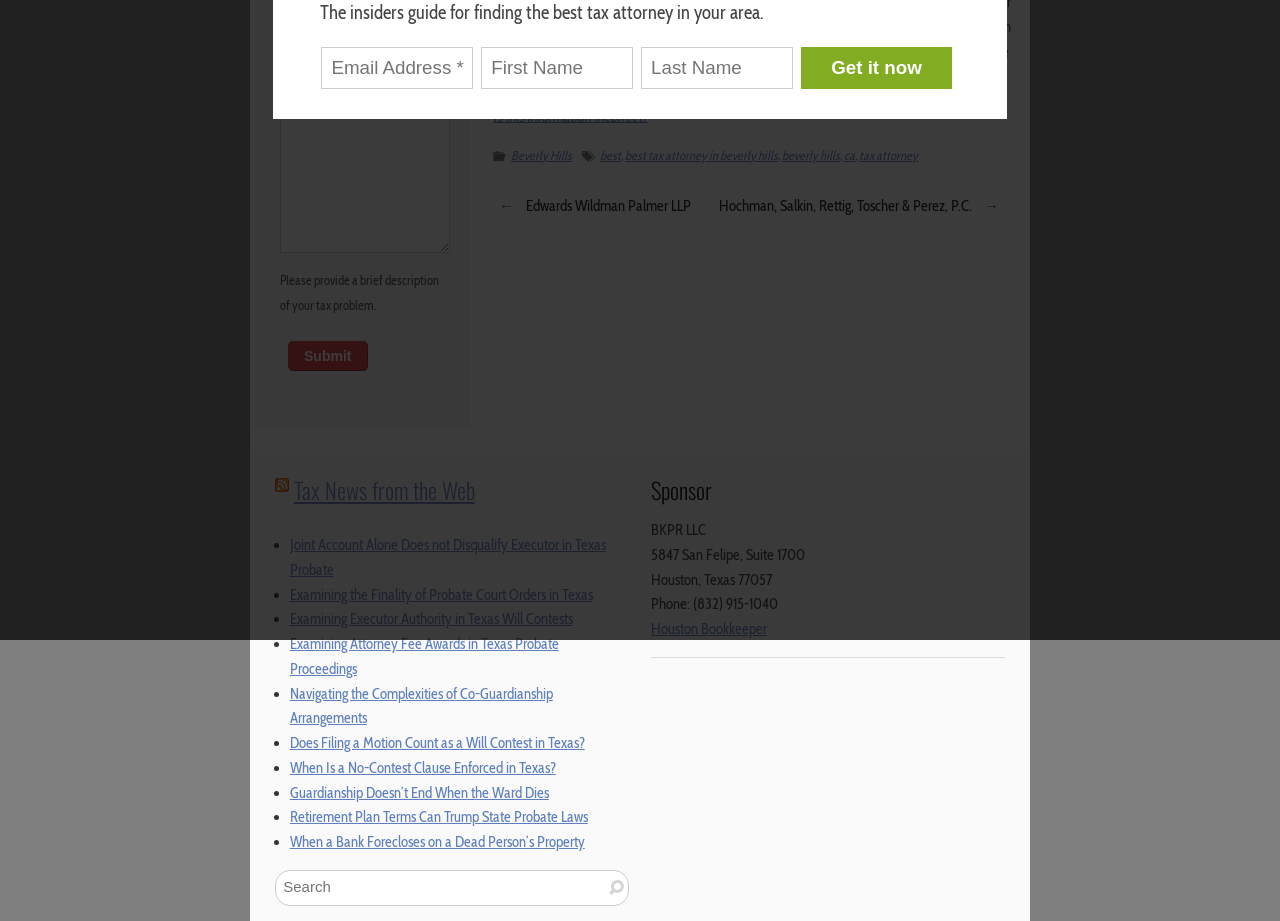Identify the bounding box for the UI element that is described as follows: "name="subscribe" value="Get it now"".

[0.625, 0.051, 0.744, 0.097]